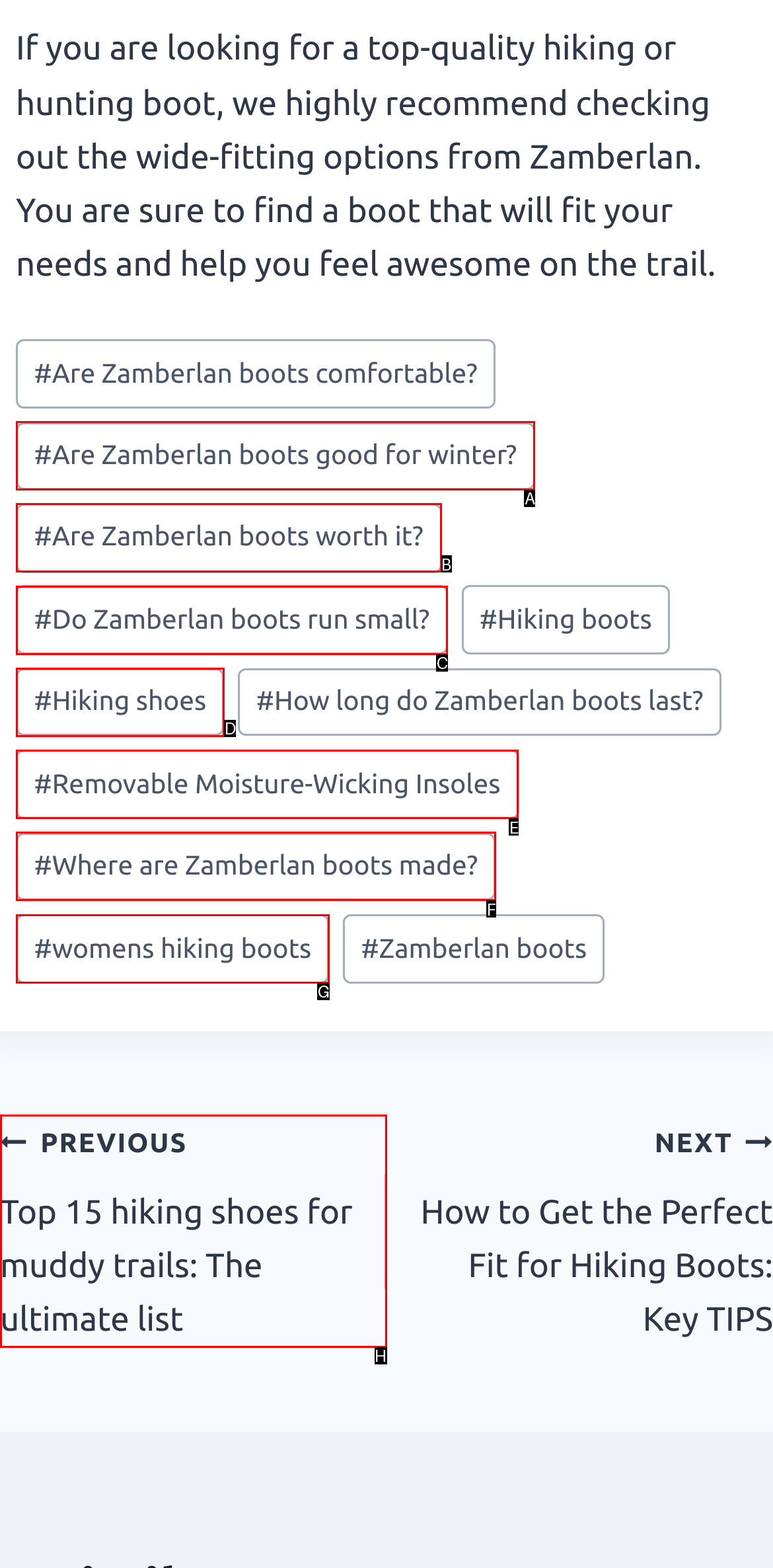Using the provided description: #Hiking shoes, select the HTML element that corresponds to it. Indicate your choice with the option's letter.

D